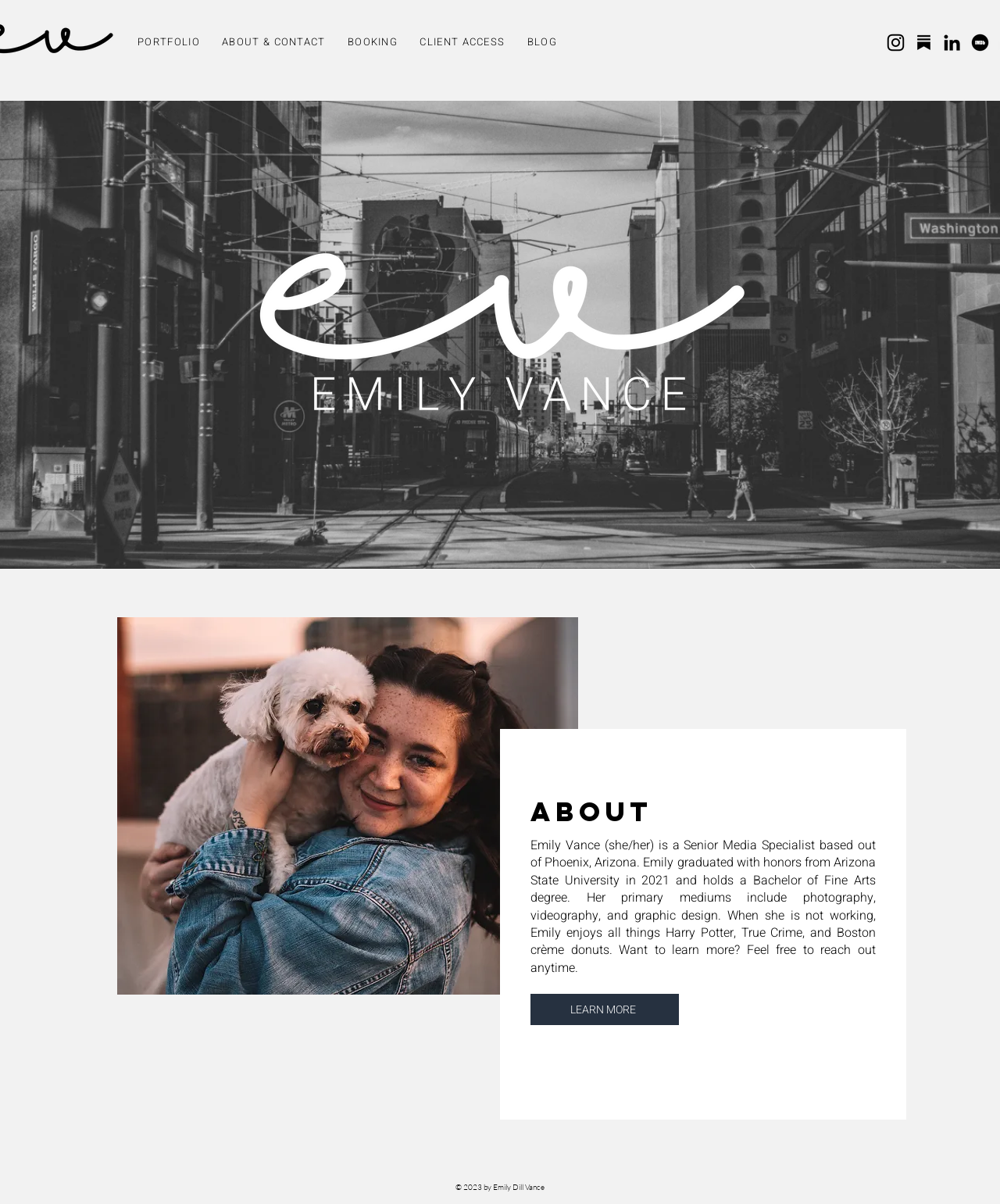Bounding box coordinates are specified in the format (top-left x, top-left y, bottom-right x, bottom-right y). All values are floating point numbers bounded between 0 and 1. Please provide the bounding box coordinate of the region this sentence describes: BOOKING

[0.337, 0.022, 0.409, 0.049]